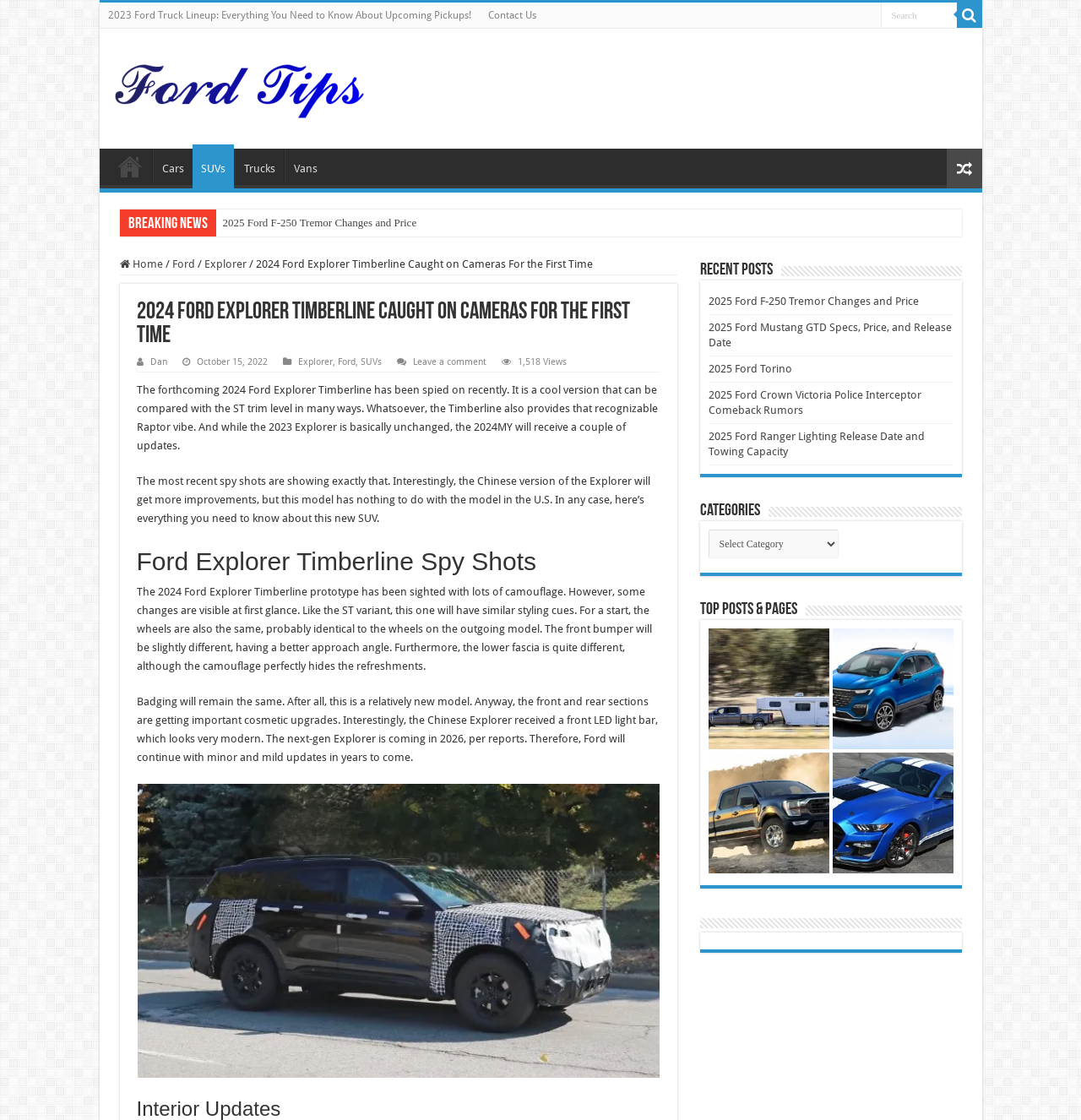Using the description "input value="Search" name="s" title="Search" value="Search"", locate and provide the bounding box of the UI element.

[0.814, 0.002, 0.885, 0.024]